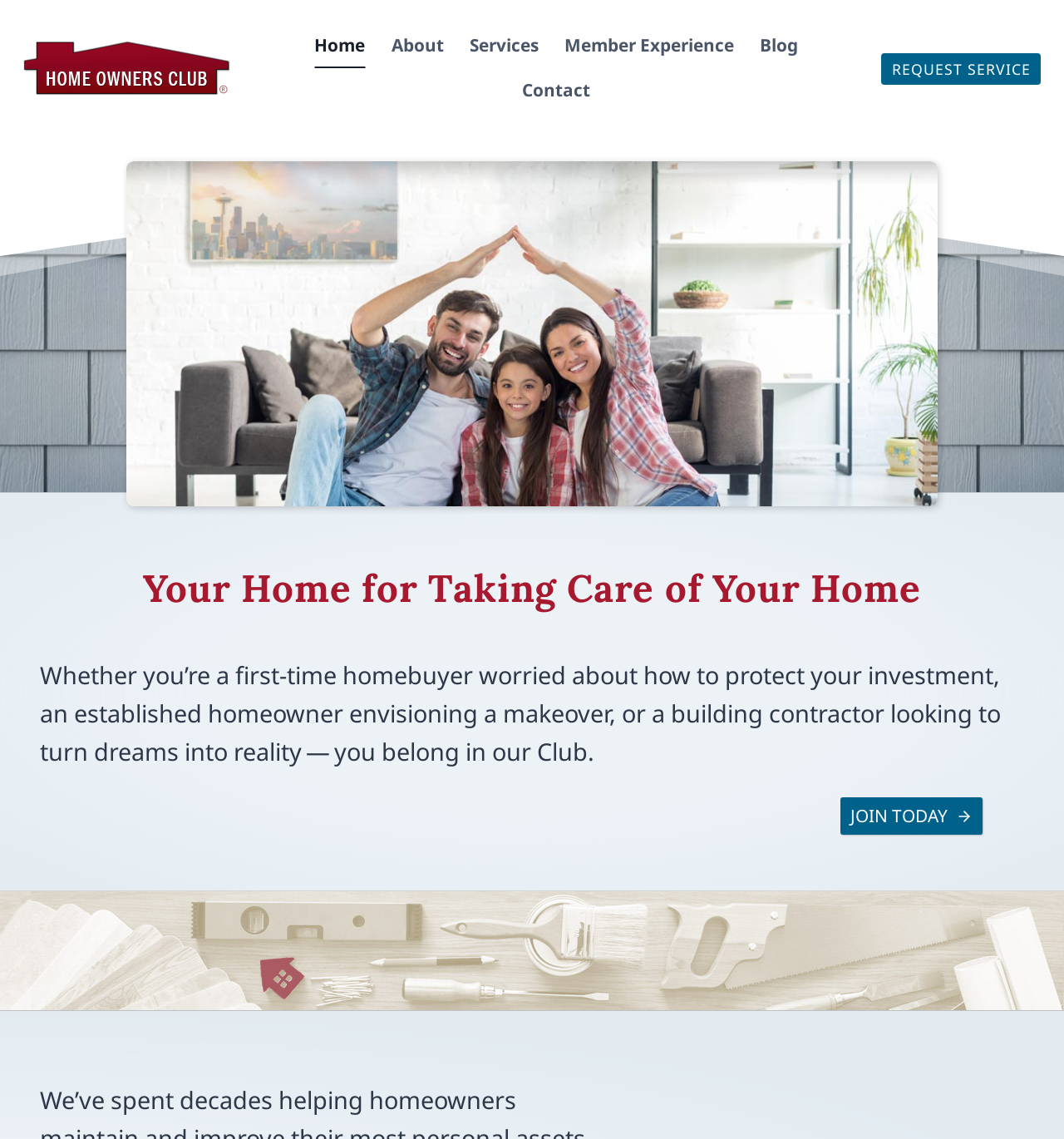Locate the bounding box coordinates of the clickable region necessary to complete the following instruction: "Navigate to the About page". Provide the coordinates in the format of four float numbers between 0 and 1, i.e., [left, top, right, bottom].

[0.355, 0.02, 0.429, 0.06]